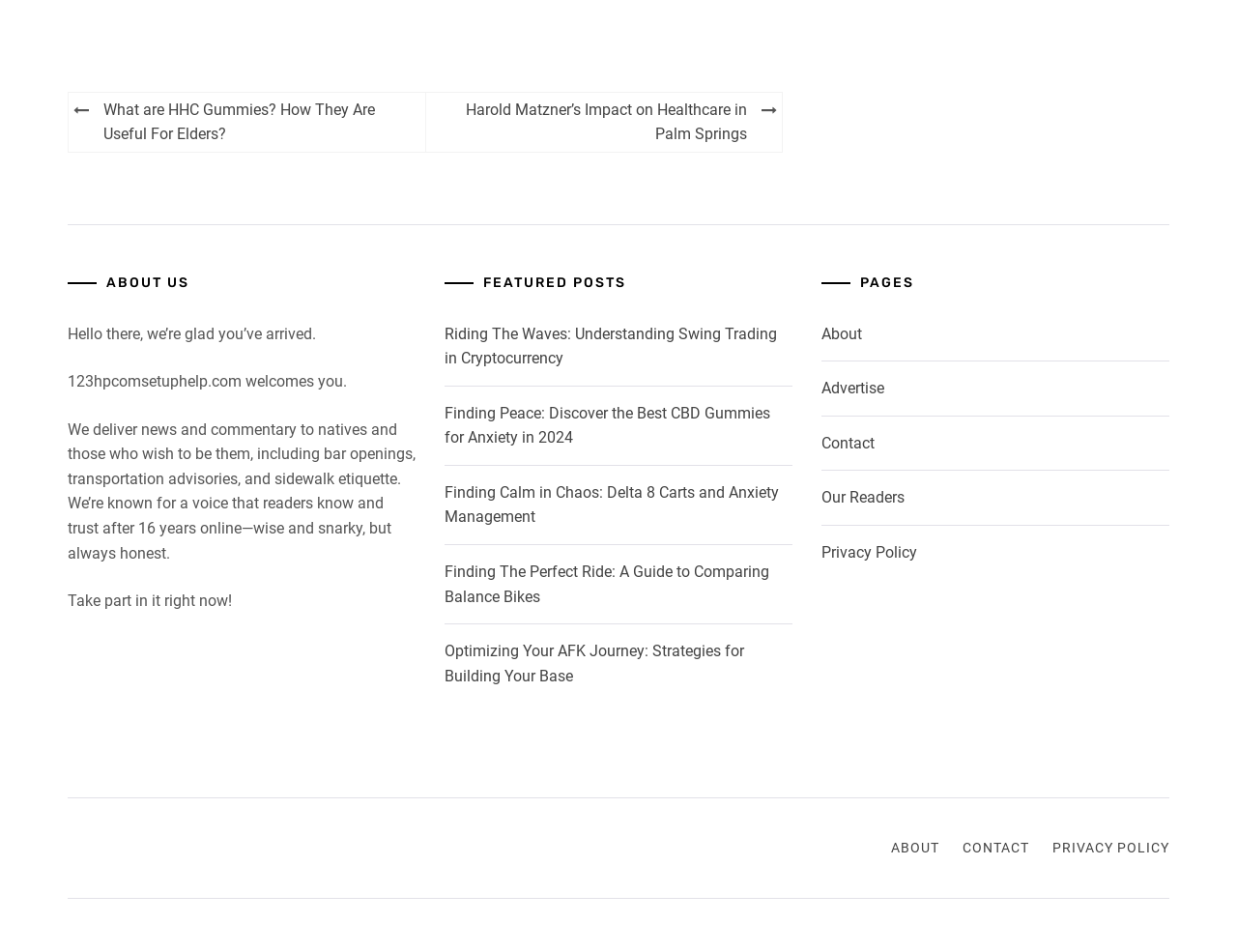Find the bounding box coordinates for the HTML element described in this sentence: "Free Samples". Provide the coordinates as four float numbers between 0 and 1, in the format [left, top, right, bottom].

None